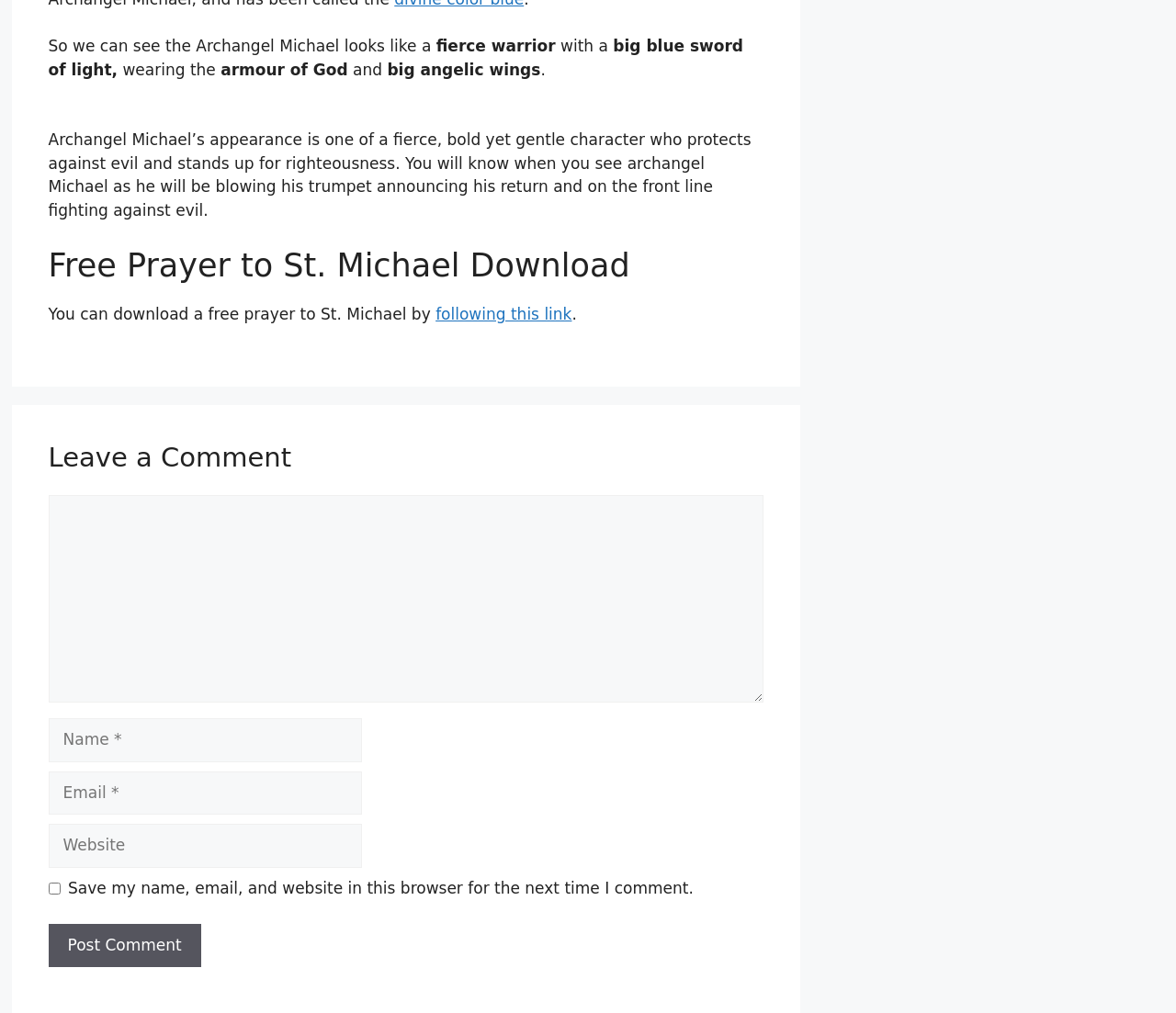Please determine the bounding box of the UI element that matches this description: parent_node: Comment name="email" placeholder="Email *". The coordinates should be given as (top-left x, top-left y, bottom-right x, bottom-right y), with all values between 0 and 1.

[0.041, 0.761, 0.307, 0.804]